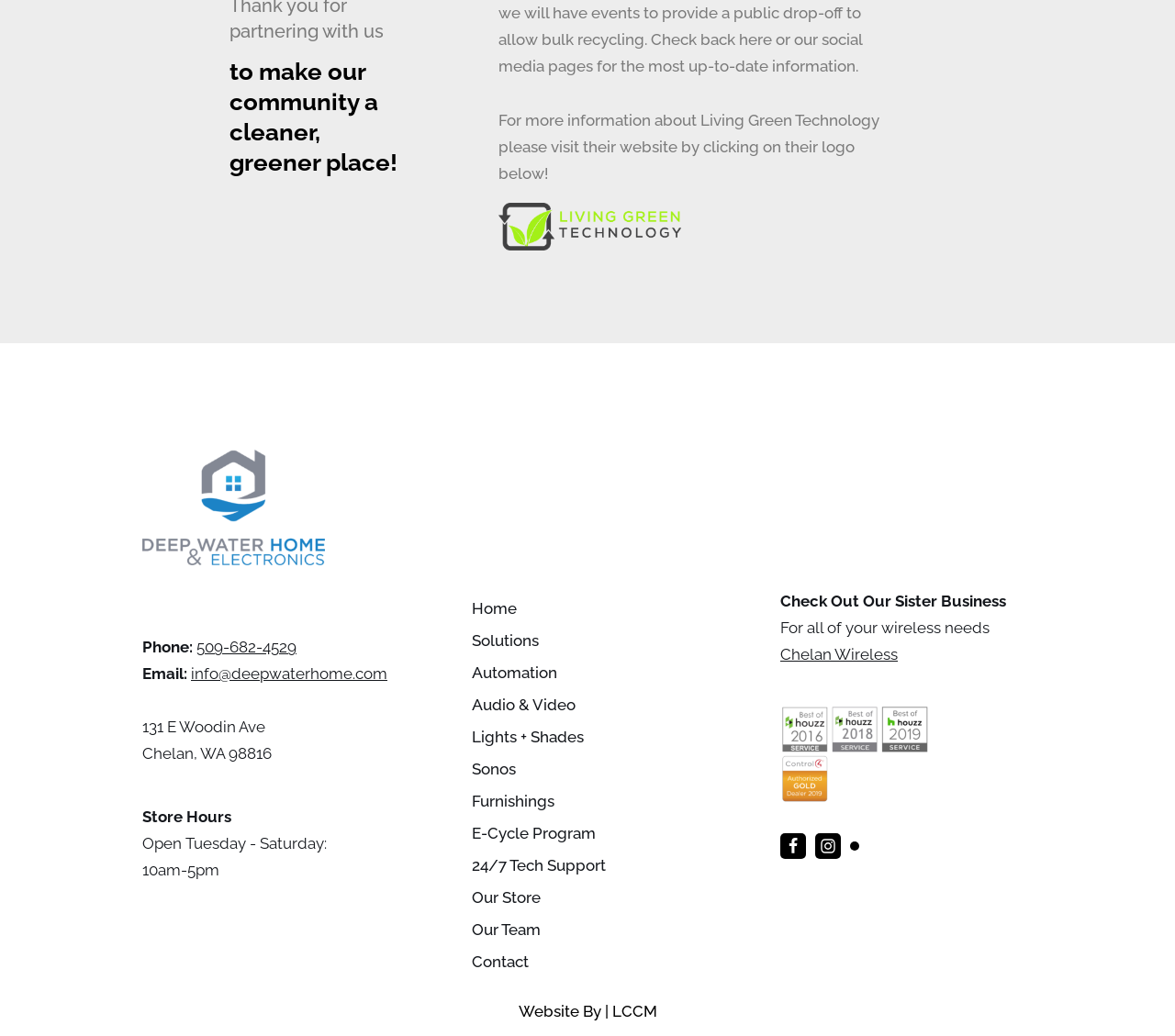Using the details in the image, give a detailed response to the question below:
What is the company's address?

I found the address by looking at the text '131 E Woodin Ave' and 'Chelan, WA 98816' which are located next to each other.